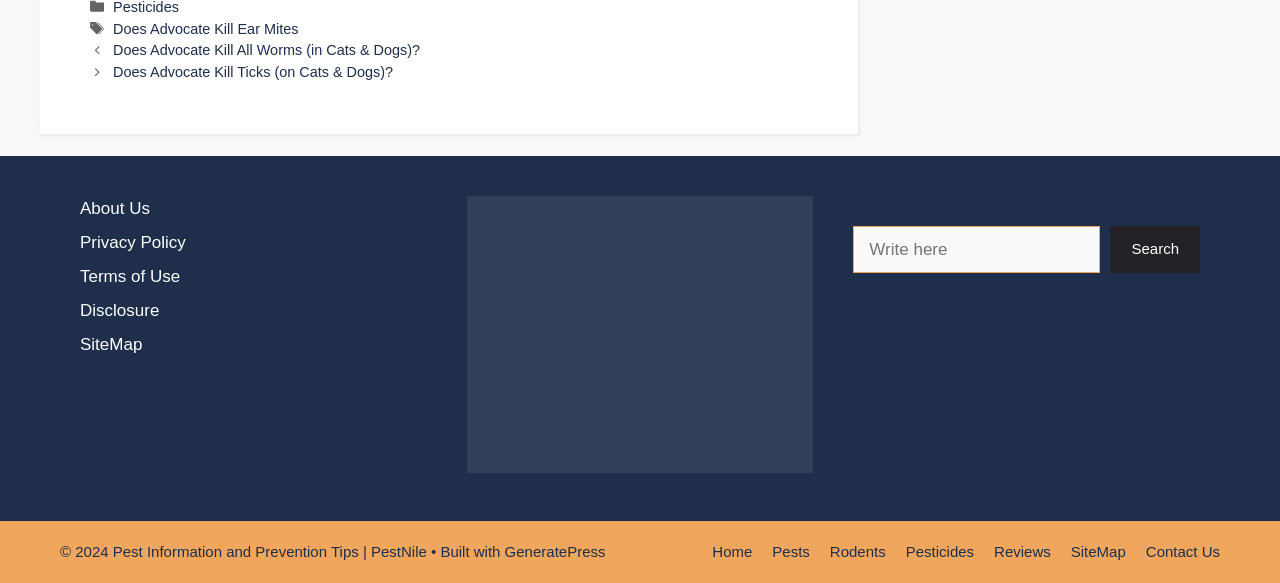Find the bounding box of the element with the following description: "SiteMap". The coordinates must be four float numbers between 0 and 1, formatted as [left, top, right, bottom].

[0.062, 0.574, 0.111, 0.607]